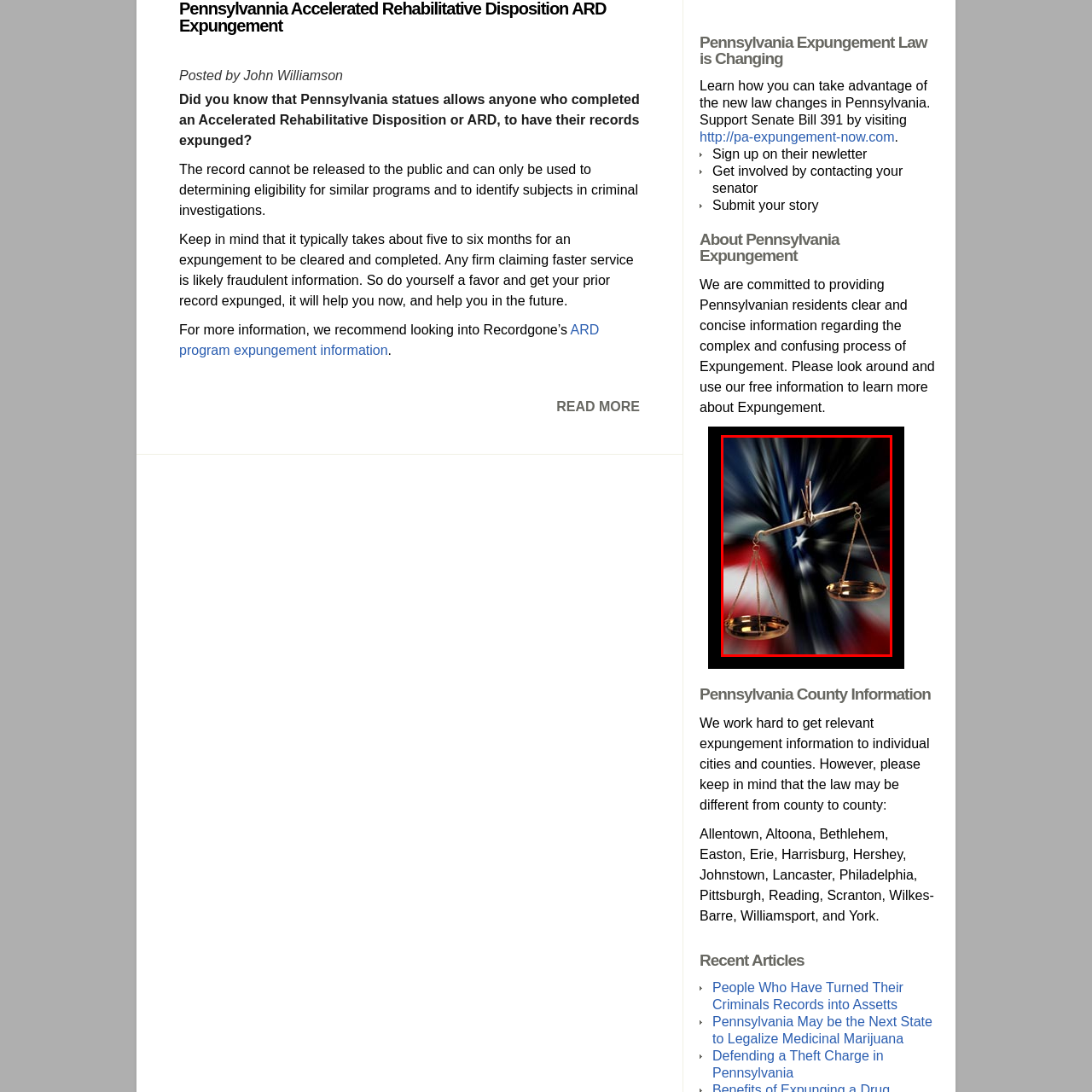What is the significance of the image?
Direct your attention to the image inside the red bounding box and provide a detailed explanation in your answer.

The image encapsulates themes of justice, fairness, and the critical nature of legal reform, emphasizing the significance of understanding legal rights and navigating the complexities of expungement processes. The image serves as a visual representation of the importance of legal reform and its impact on the justice system.